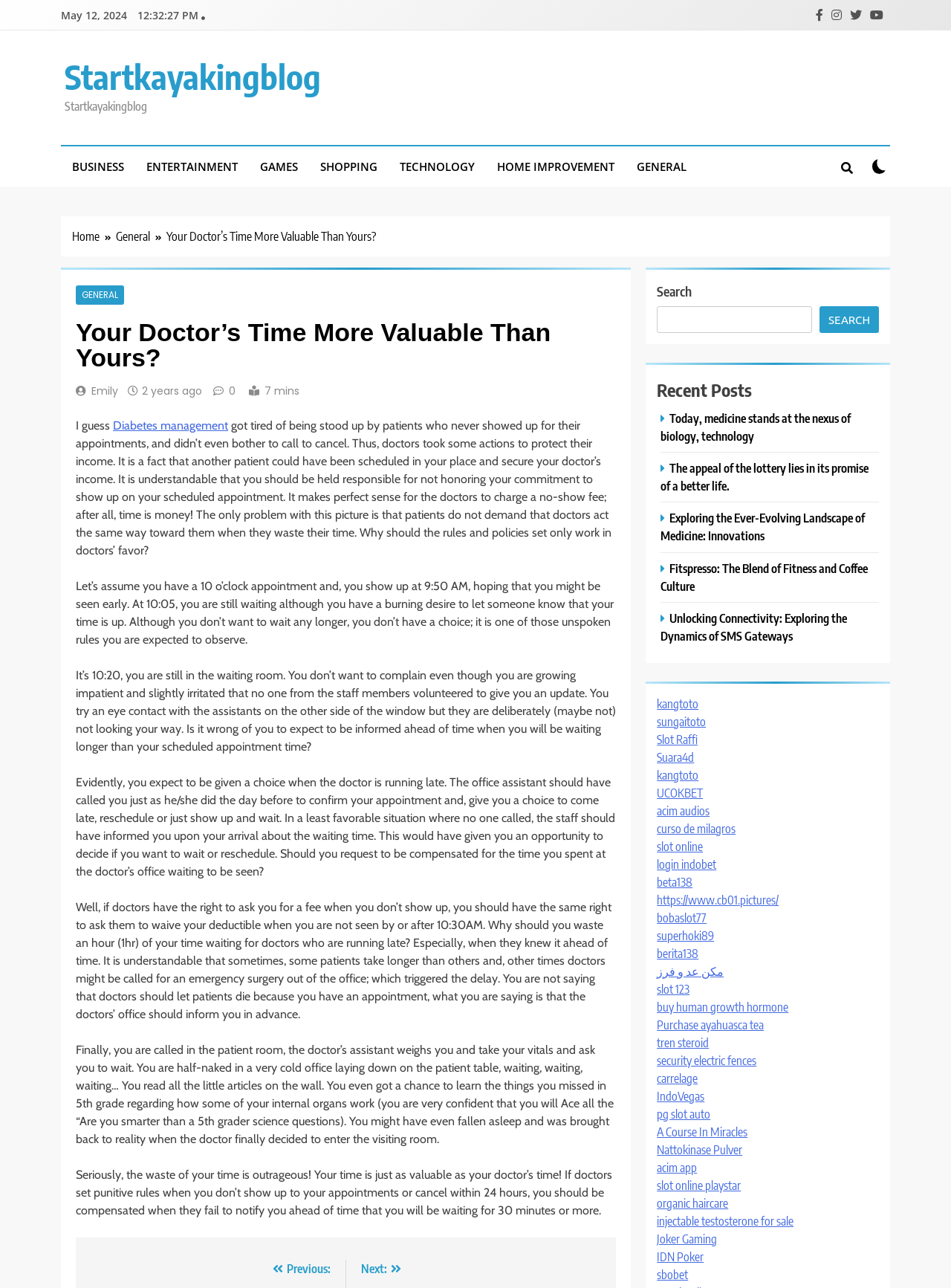Identify the bounding box of the UI element that matches this description: "مكن عد و فرز".

[0.691, 0.748, 0.761, 0.76]